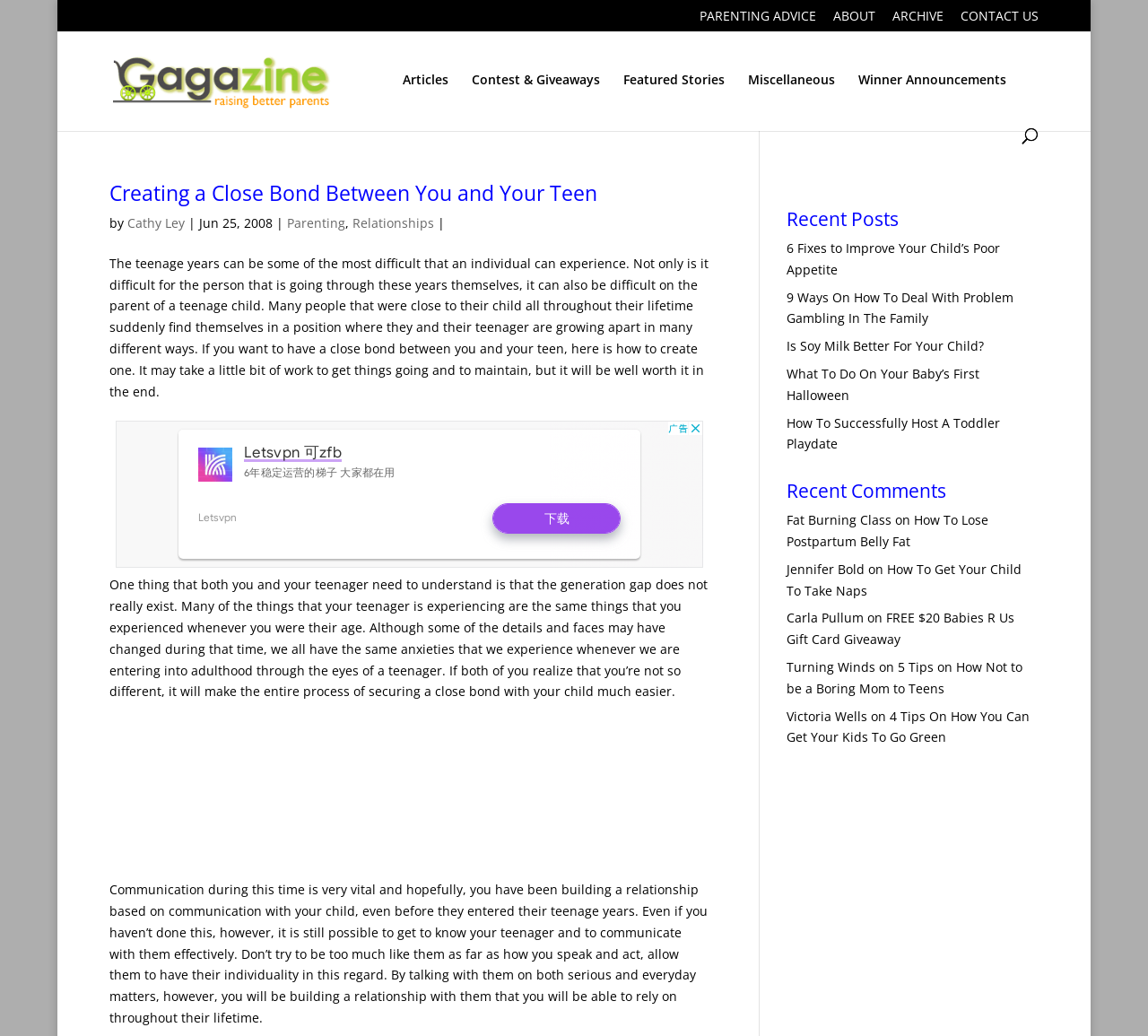Based on the description "Contest & Giveaways", find the bounding box of the specified UI element.

[0.411, 0.071, 0.522, 0.124]